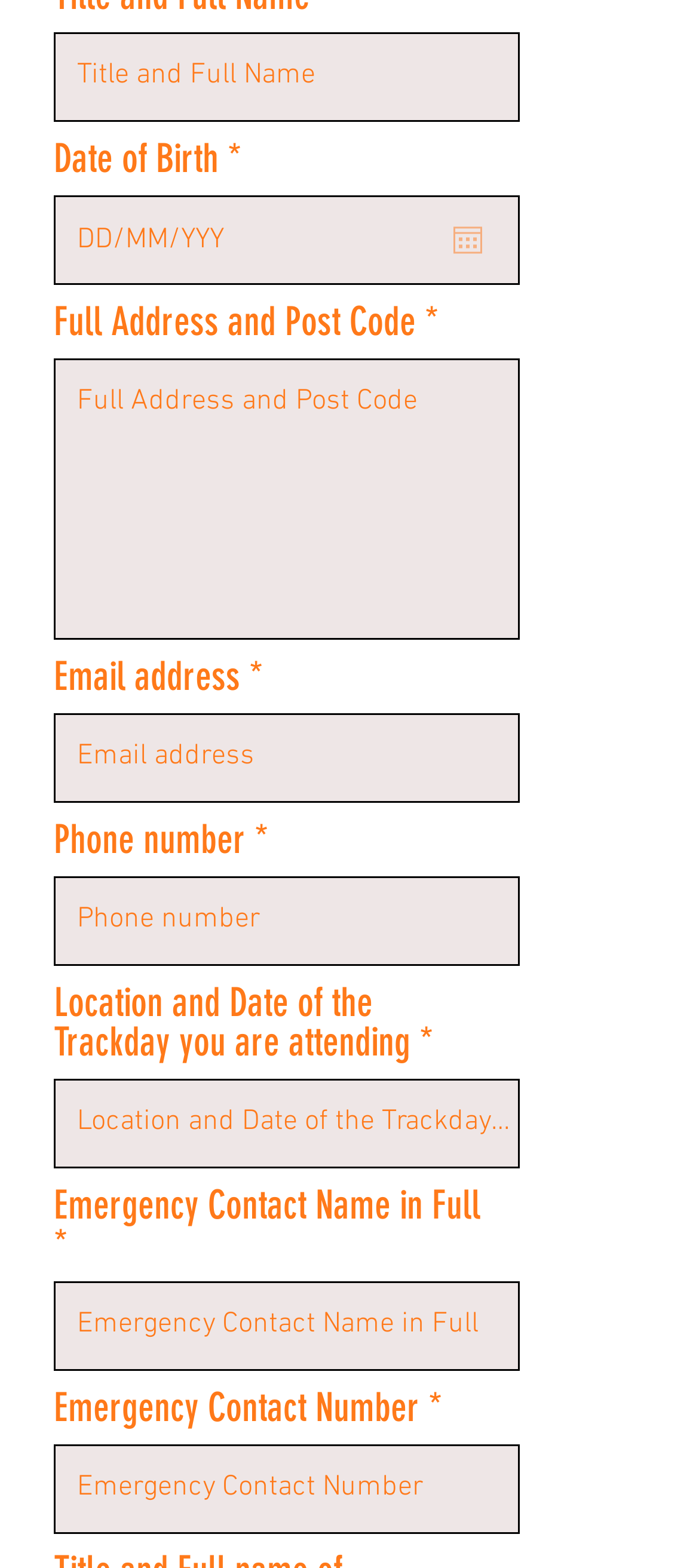Please determine the bounding box coordinates of the element's region to click for the following instruction: "Select date of birth".

[0.079, 0.125, 0.597, 0.18]